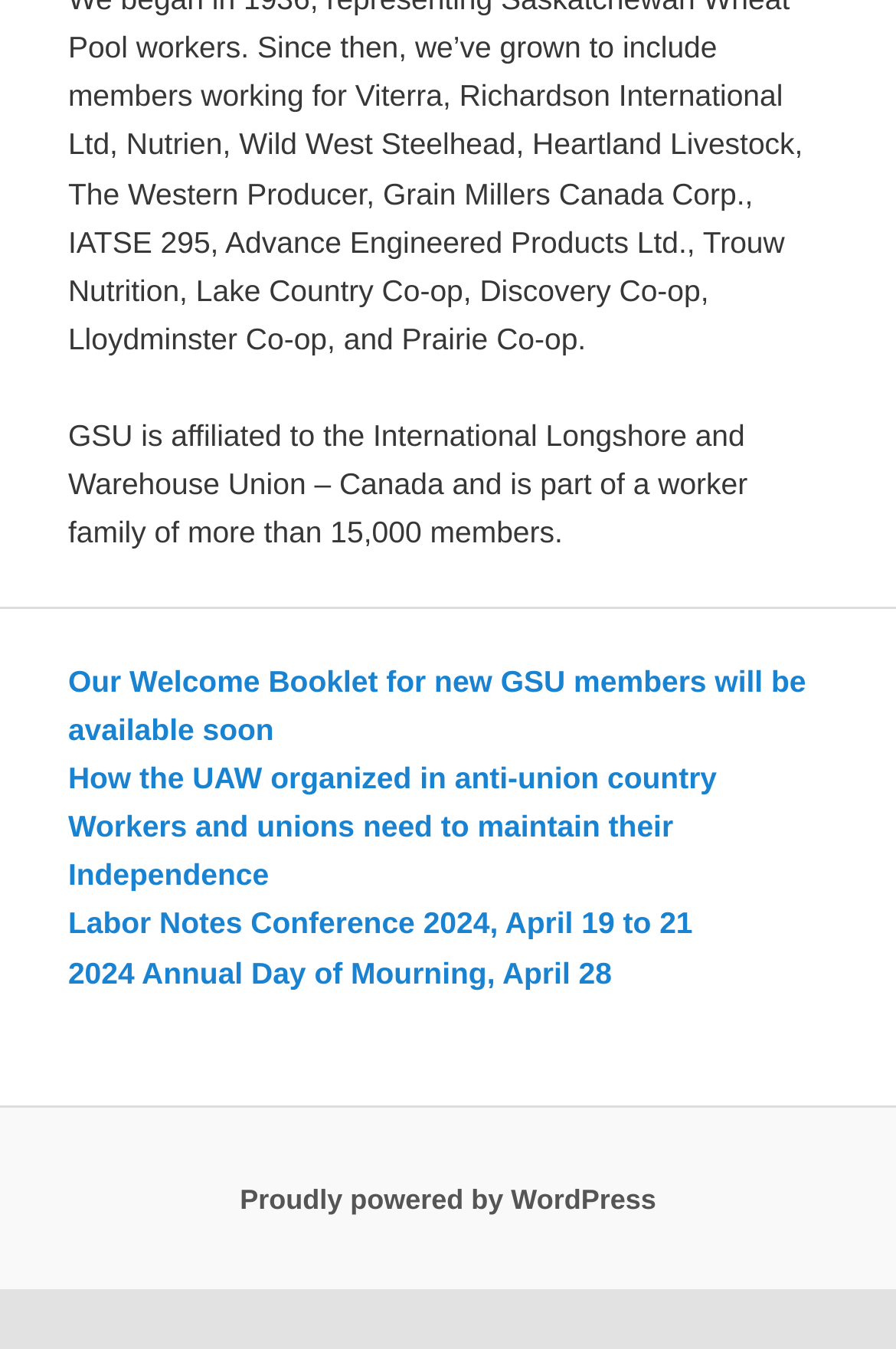Answer the question in one word or a short phrase:
What is the theme of the links in the complementary section?

Labor and union